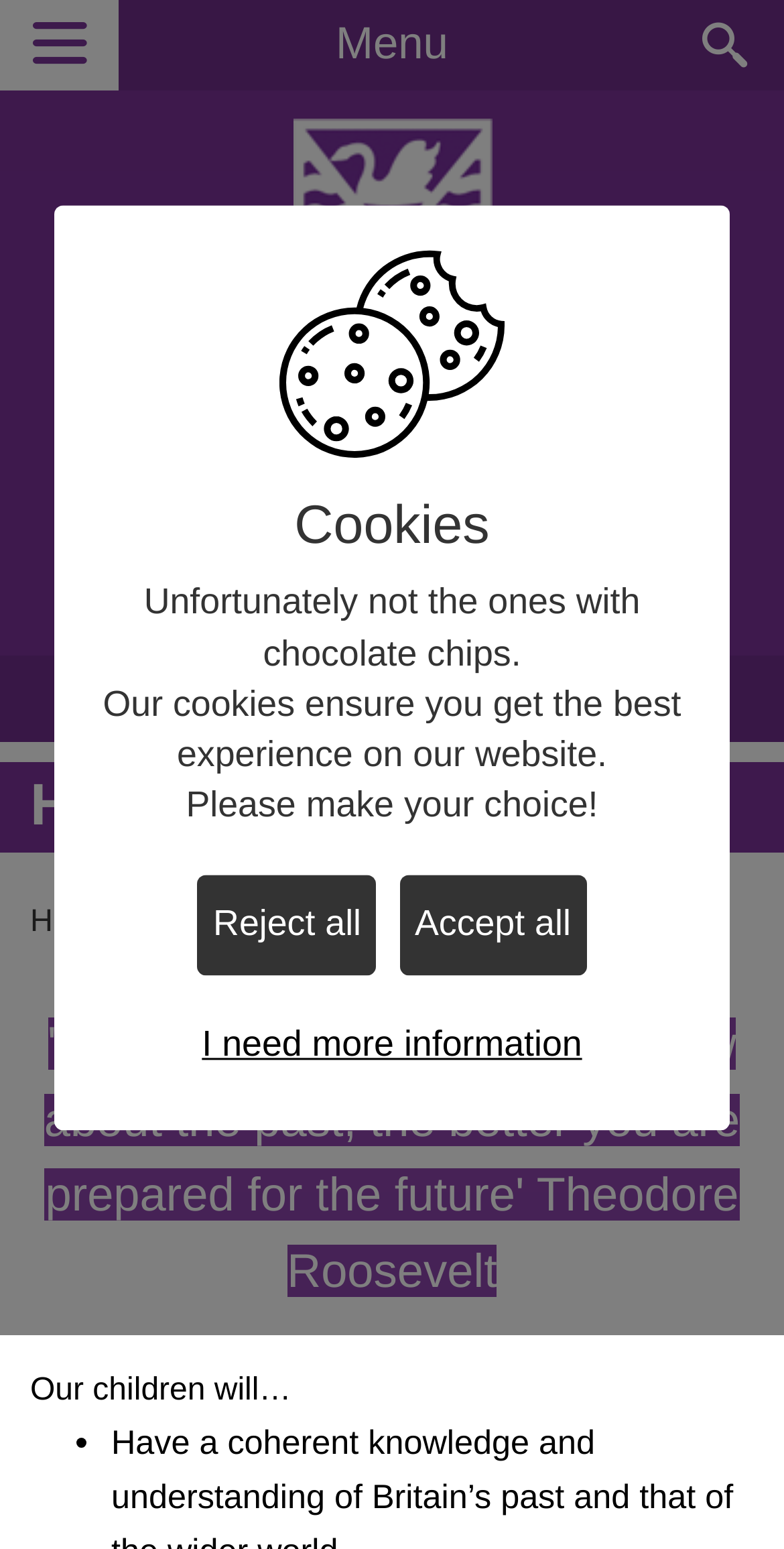Determine the bounding box coordinates of the UI element described by: "SEND / Wellbeing".

[0.0, 0.09, 0.887, 0.146]